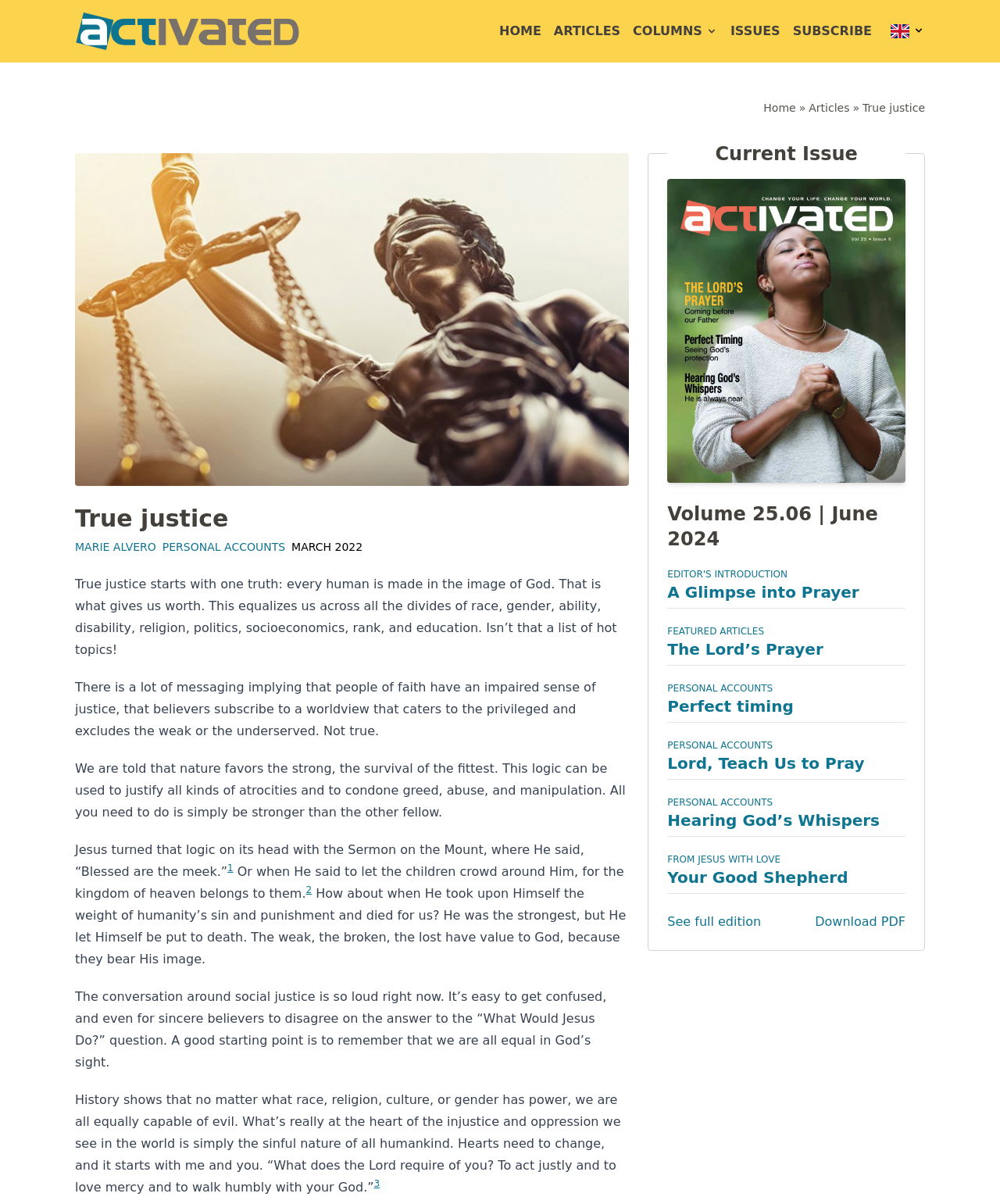What is the theme of the webpage?
Using the image, provide a detailed and thorough answer to the question.

I inferred the theme of the webpage by reading the text content, which discusses social justice and faith, and the relationship between the two. The webpage appears to be a publication that explores these themes.